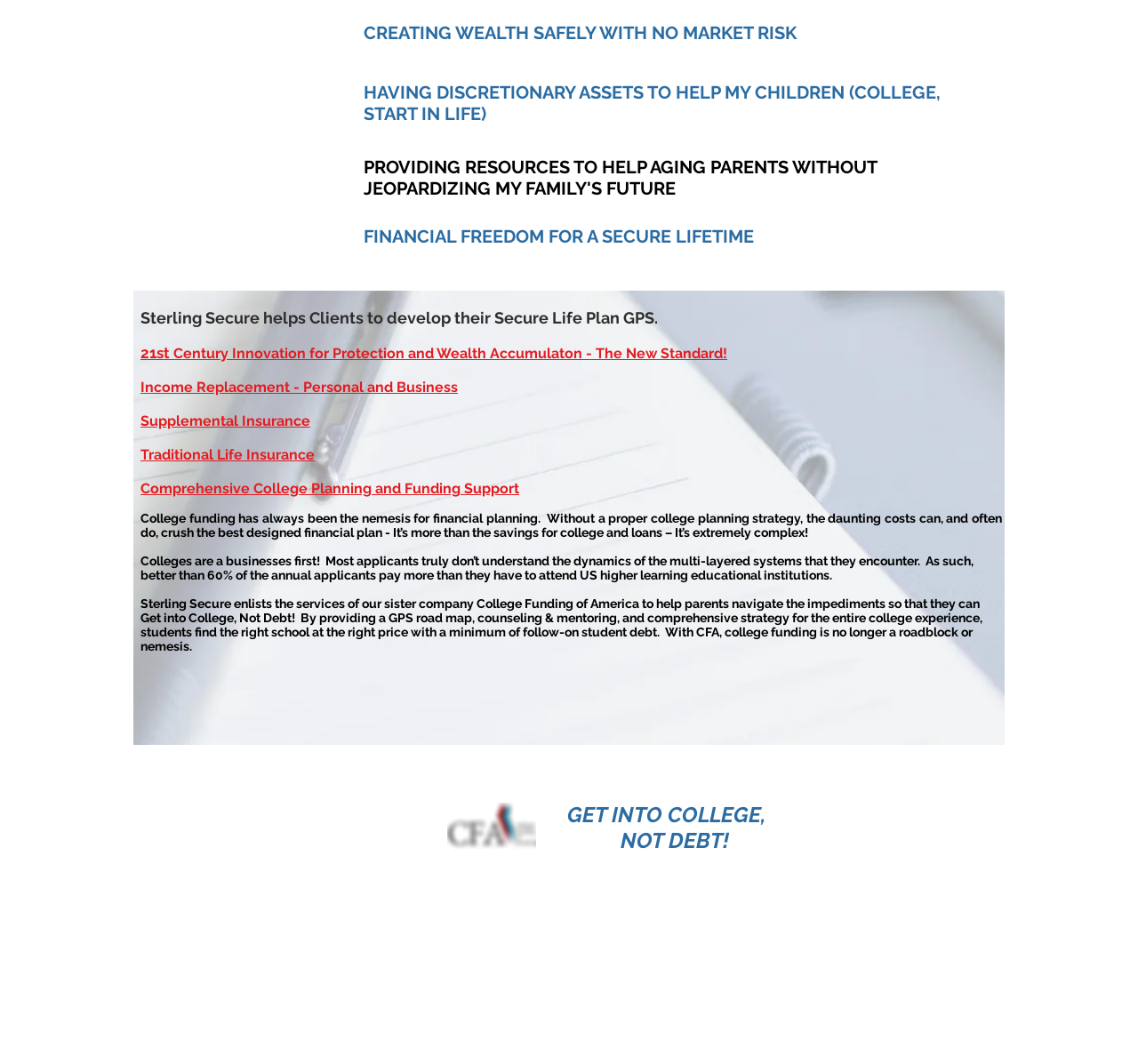Could you please study the image and provide a detailed answer to the question:
What is the main goal of Sterling Secure?

Based on the webpage, Sterling Secure helps clients to develop their Secure Life Plan GPS, which includes creating wealth safely with no market risk, having discretionary assets to help children, and achieving financial freedom for a secure lifetime.